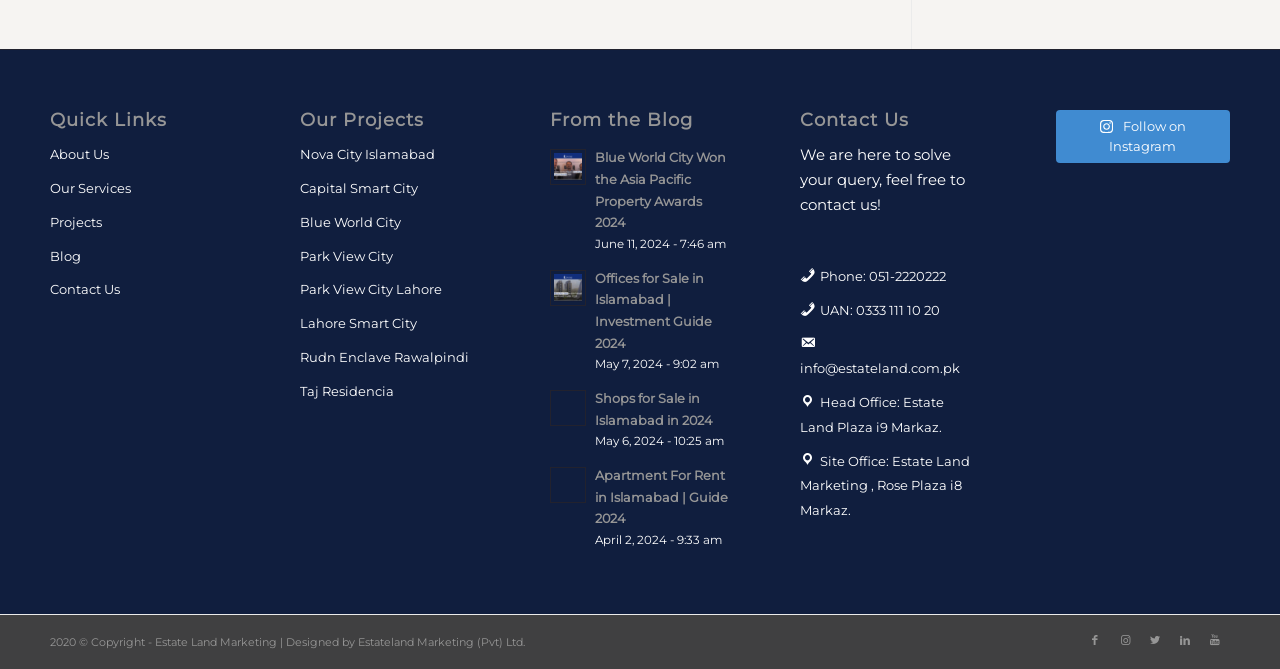Determine the bounding box for the HTML element described here: "UAN: 0333 111 10 20". The coordinates should be given as [left, top, right, bottom] with each number being a float between 0 and 1.

[0.625, 0.439, 0.765, 0.49]